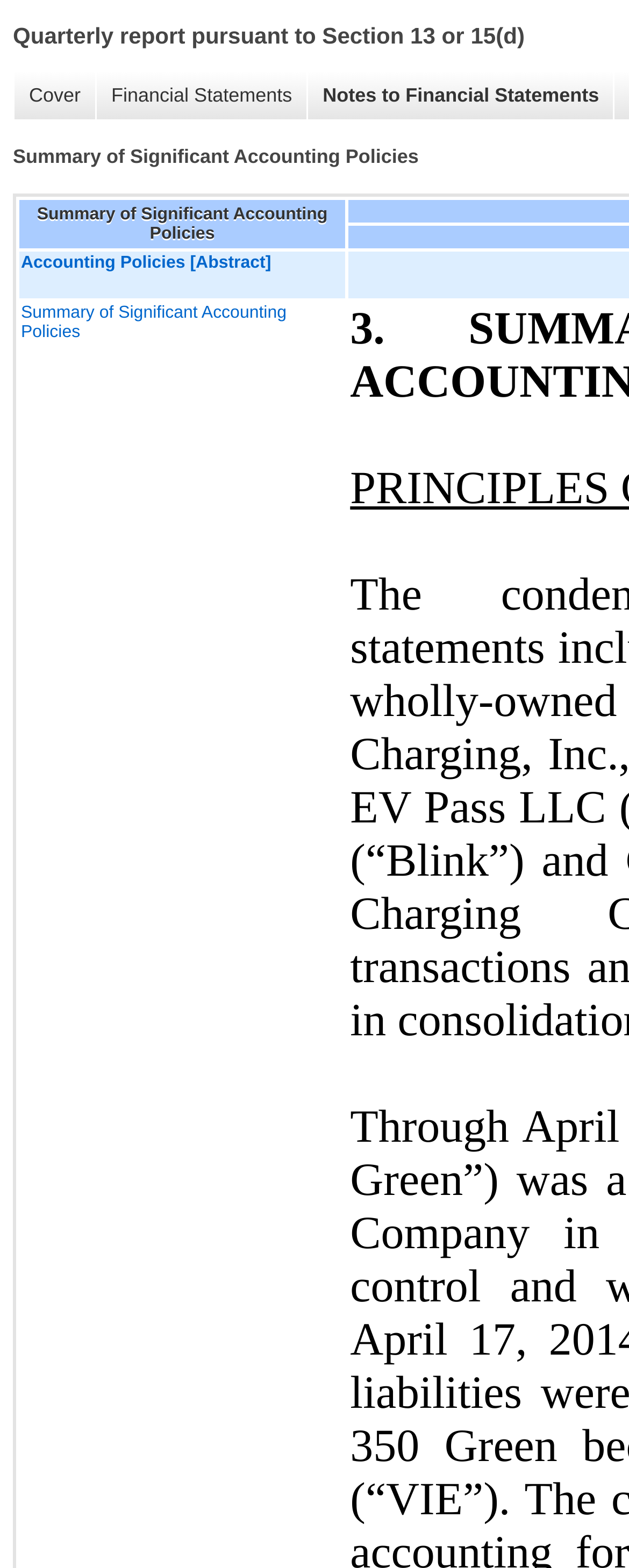Predict the bounding box of the UI element based on the description: "Cover". The coordinates should be four float numbers between 0 and 1, formatted as [left, top, right, bottom].

[0.021, 0.045, 0.151, 0.076]